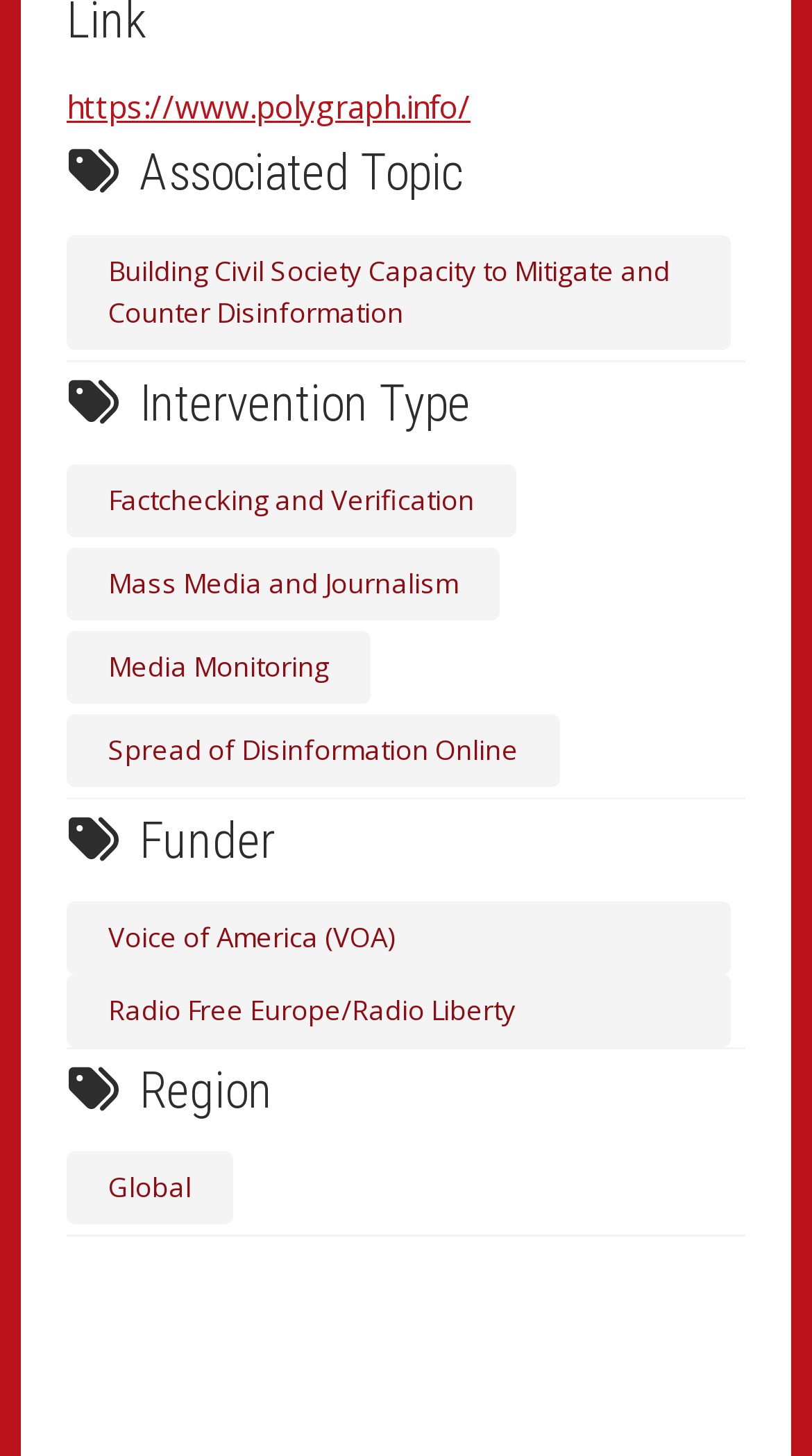How many links are there under Intervention Type?
Please provide a single word or phrase as your answer based on the image.

4